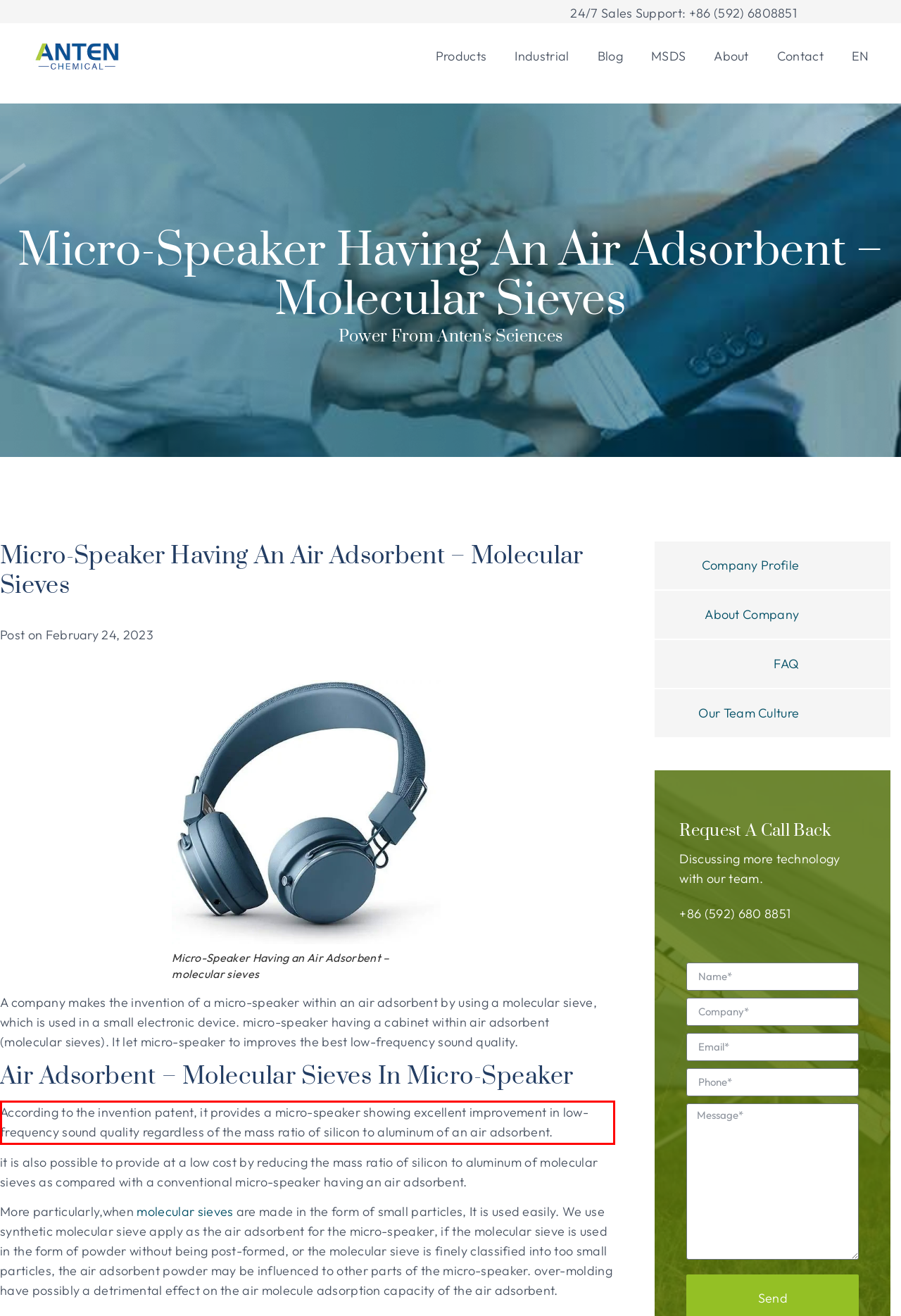Identify and transcribe the text content enclosed by the red bounding box in the given screenshot.

According to the invention patent, it provides a micro-speaker showing excellent improvement in low-frequency sound quality regardless of the mass ratio of silicon to aluminum of an air adsorbent.